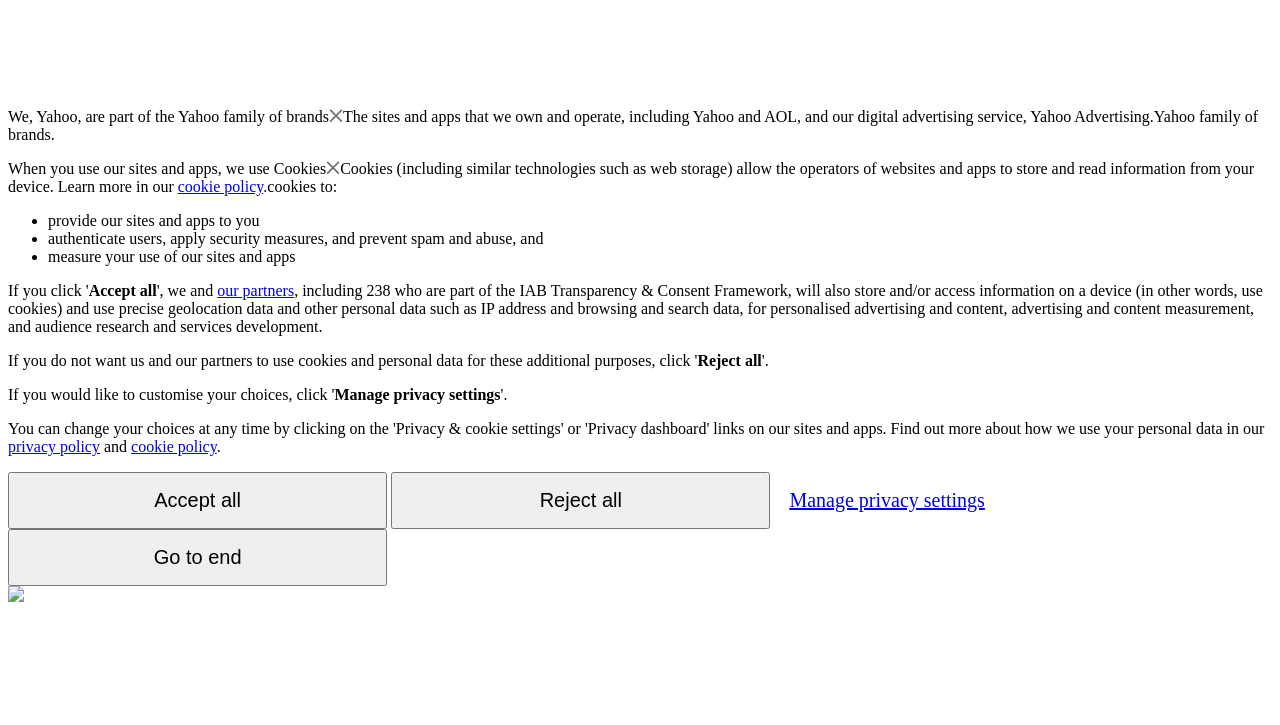Describe all visible elements and their arrangement on the webpage.

The webpage appears to be a privacy policy or consent page for Yahoo. At the top, there is a brief introduction stating that Yahoo is part of the Yahoo family of brands. Below this, there is a section explaining how Yahoo uses cookies and other technologies to store and read information from devices. This section includes a link to the cookie policy.

The page then lists the purposes for which Yahoo uses cookies, including providing its sites and apps, authenticating users, applying security measures, and measuring user behavior. Each of these points is marked with a bullet point.

Following this, there are three buttons: "Accept all", "Reject all", and "Manage privacy settings". The "Accept all" button is located near the top of this section, while the "Reject all" button is positioned below it. The "Manage privacy settings" button is located at the bottom of this section.

Additionally, there is a link to the privacy policy and another link to the cookie policy, both located near the bottom of the page. There is also a small image at the very bottom of the page.

Overall, the page is focused on explaining Yahoo's use of cookies and other technologies, and providing users with options to manage their privacy settings.